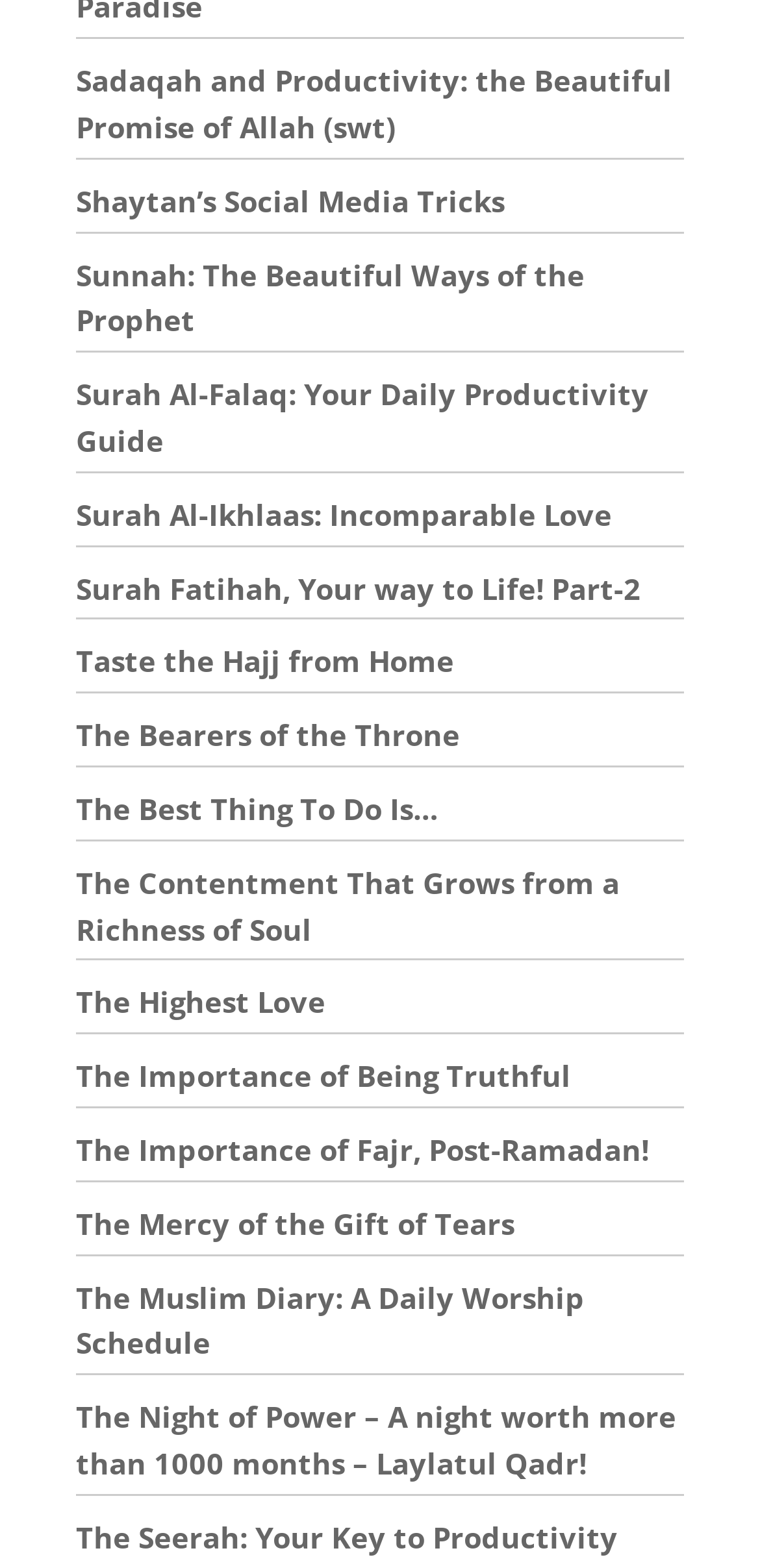Respond with a single word or short phrase to the following question: 
What is the title of the first link?

Sadaqah and Productivity